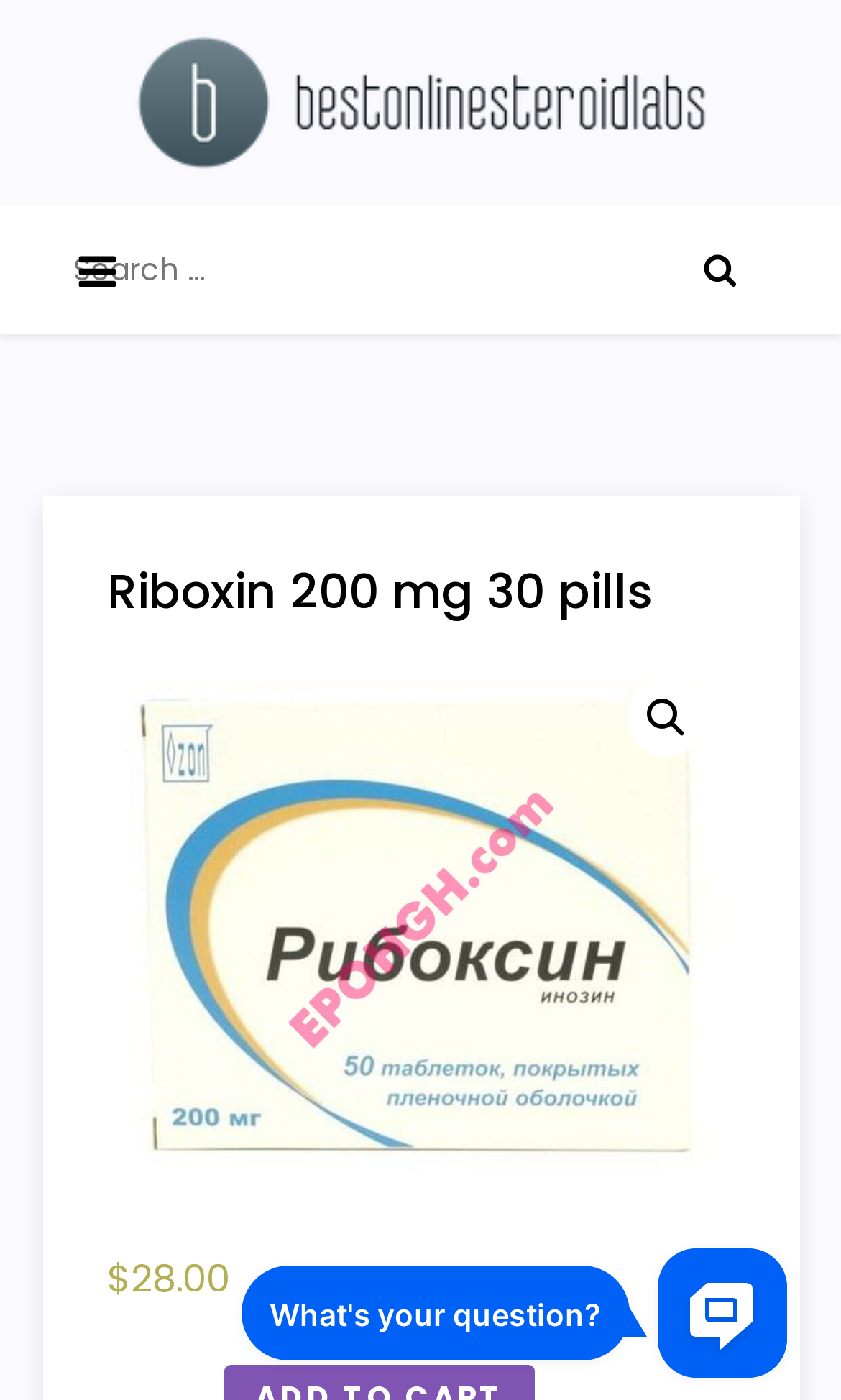Using the given element description, provide the bounding box coordinates (top-left x, top-left y, bottom-right x, bottom-right y) for the corresponding UI element in the screenshot: Add to wishlist

None